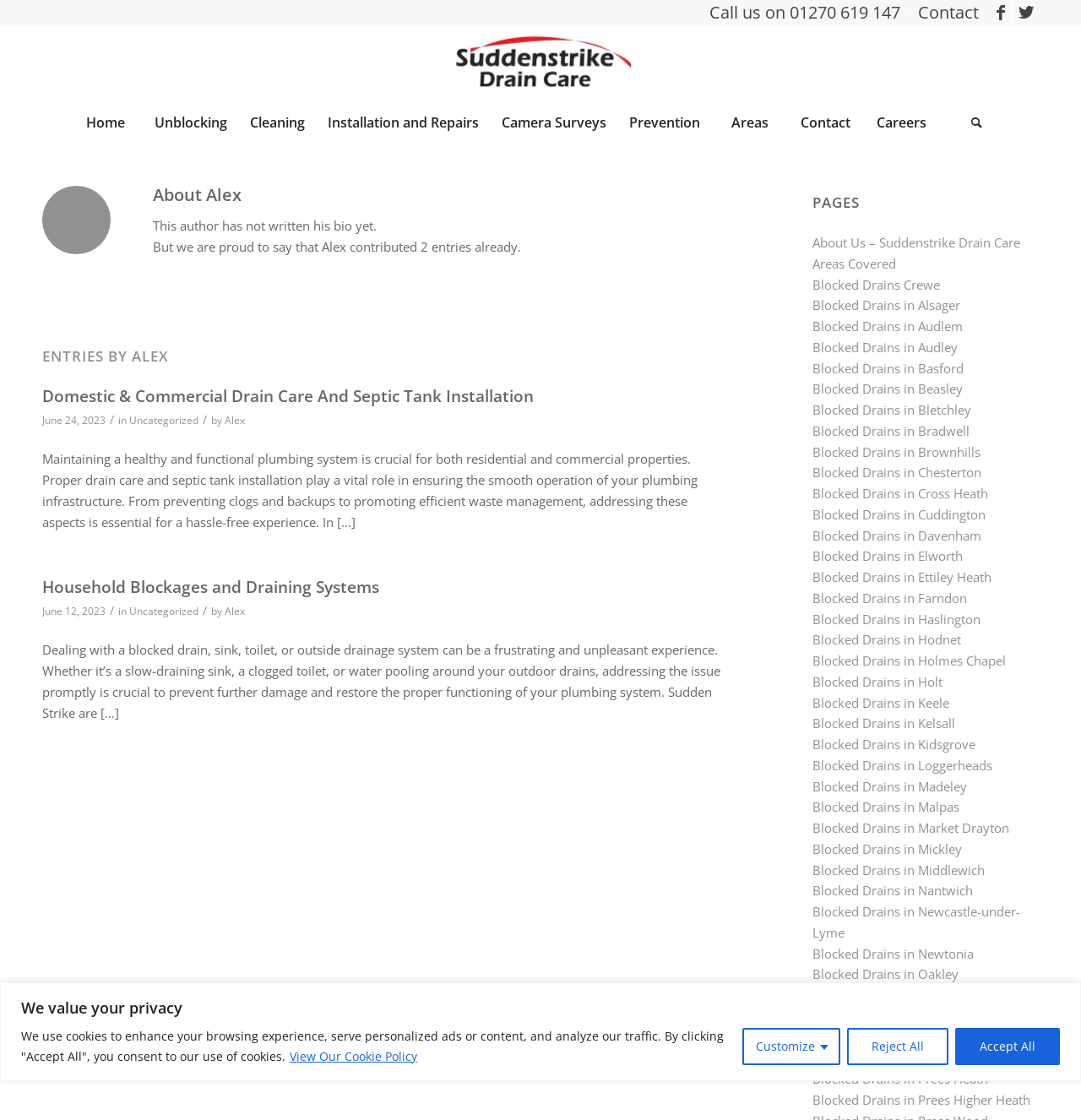Please look at the image and answer the question with a detailed explanation: What is the author's name?

The author's name is mentioned in the webpage as 'Alex, Author at Suddenstrike Drain Care' and also in the 'About Alex' section.